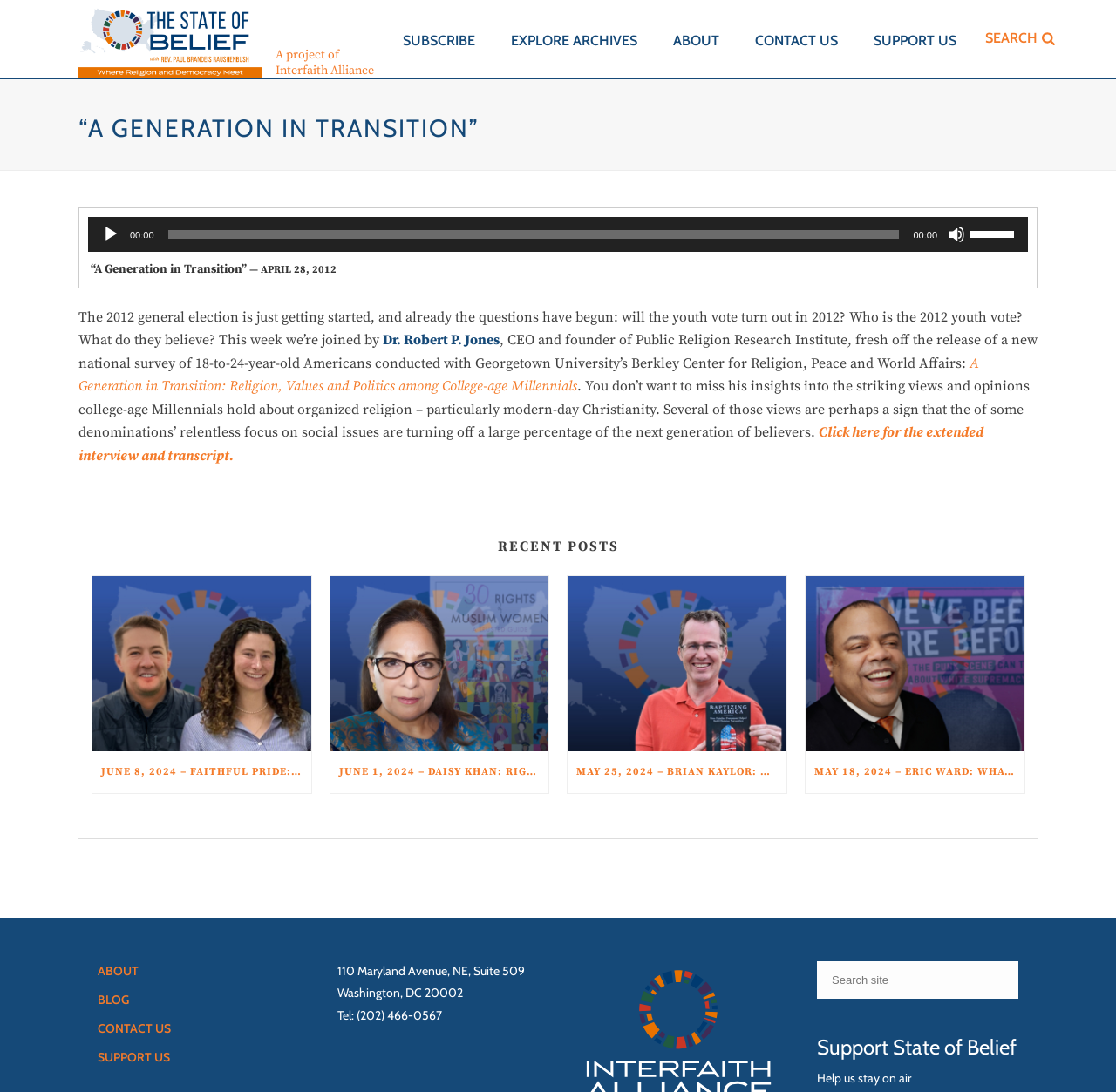Please find the bounding box coordinates of the element's region to be clicked to carry out this instruction: "Play the audio".

[0.091, 0.206, 0.107, 0.222]